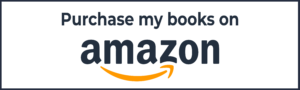Describe all the elements and aspects of the image comprehensively.

The image features a prominent call to action inviting viewers to purchase books on Amazon. It is visually styled with the phrase "Purchase my books on" highlighted above the iconic Amazon logo. This design aims to attract potential readers, making it easy to access a collection of self-help and recovery resources authored by Grace W. Wroldson. Through this link, interested individuals can explore Wroldson's work, which focuses on themes such as personal growth, resilience, and recovery from codependency. The image serves as a direct pathway for fans and new readers alike to obtain these valuable literary resources.